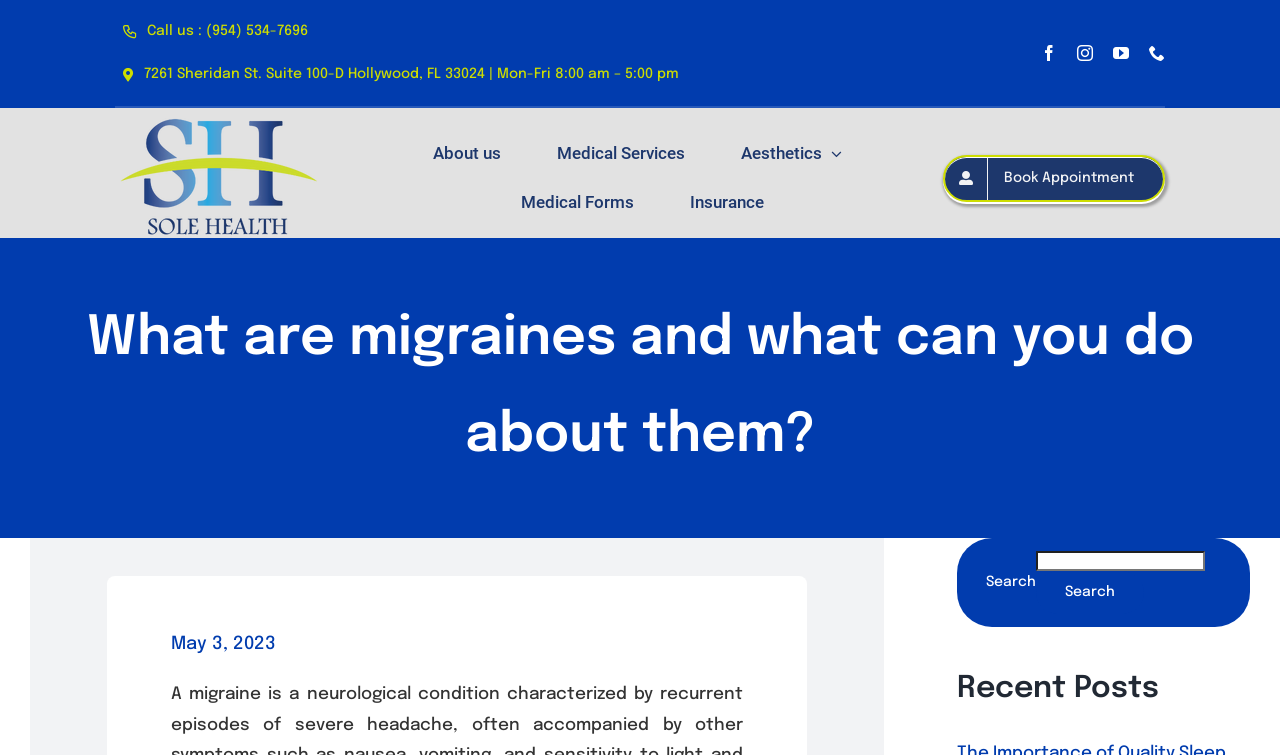Identify the bounding box coordinates of the region I need to click to complete this instruction: "Visit the facebook page".

[0.813, 0.06, 0.826, 0.081]